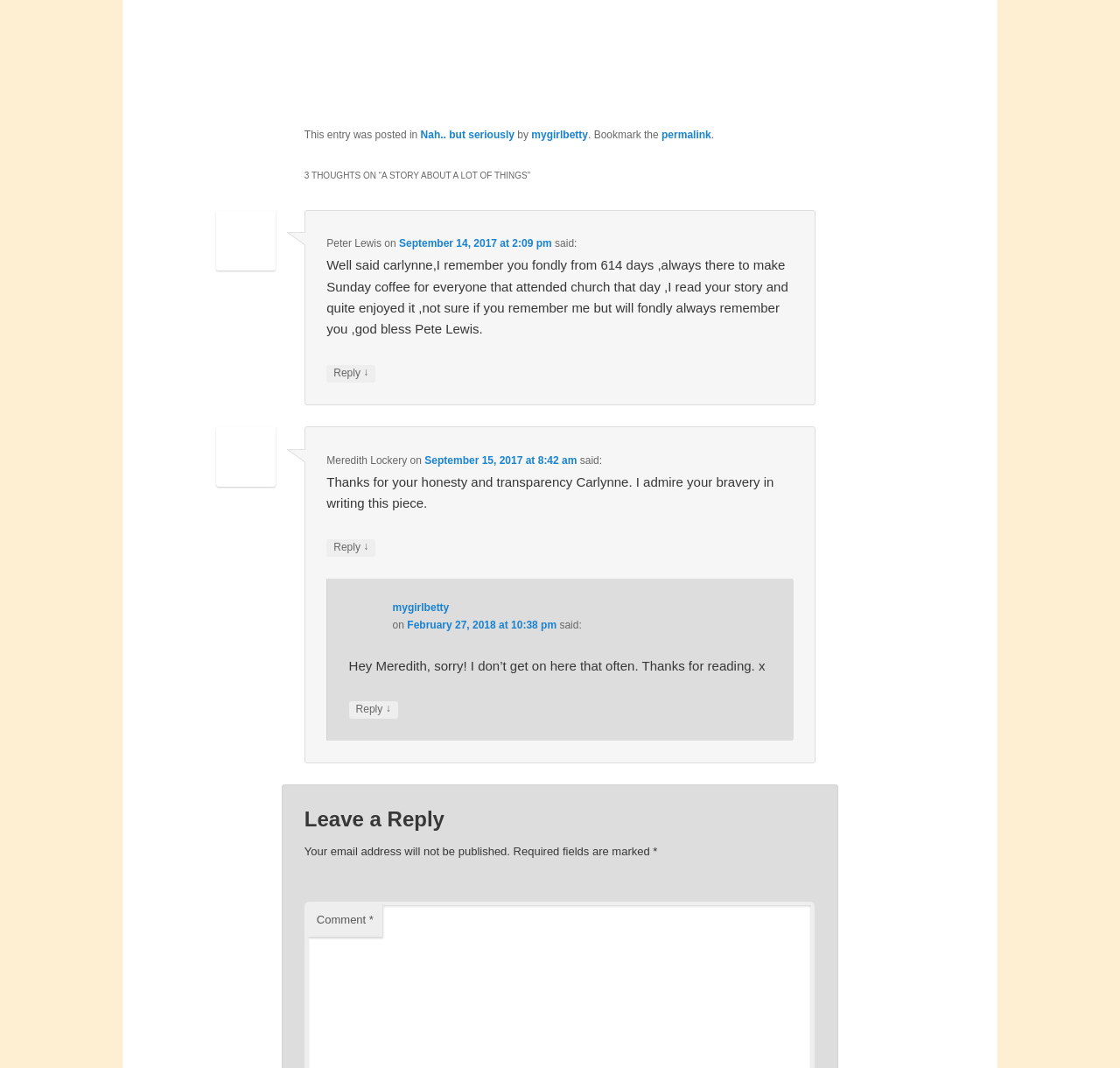Please determine the bounding box coordinates of the section I need to click to accomplish this instruction: "Reply to Meredith Lockery".

[0.292, 0.505, 0.335, 0.521]